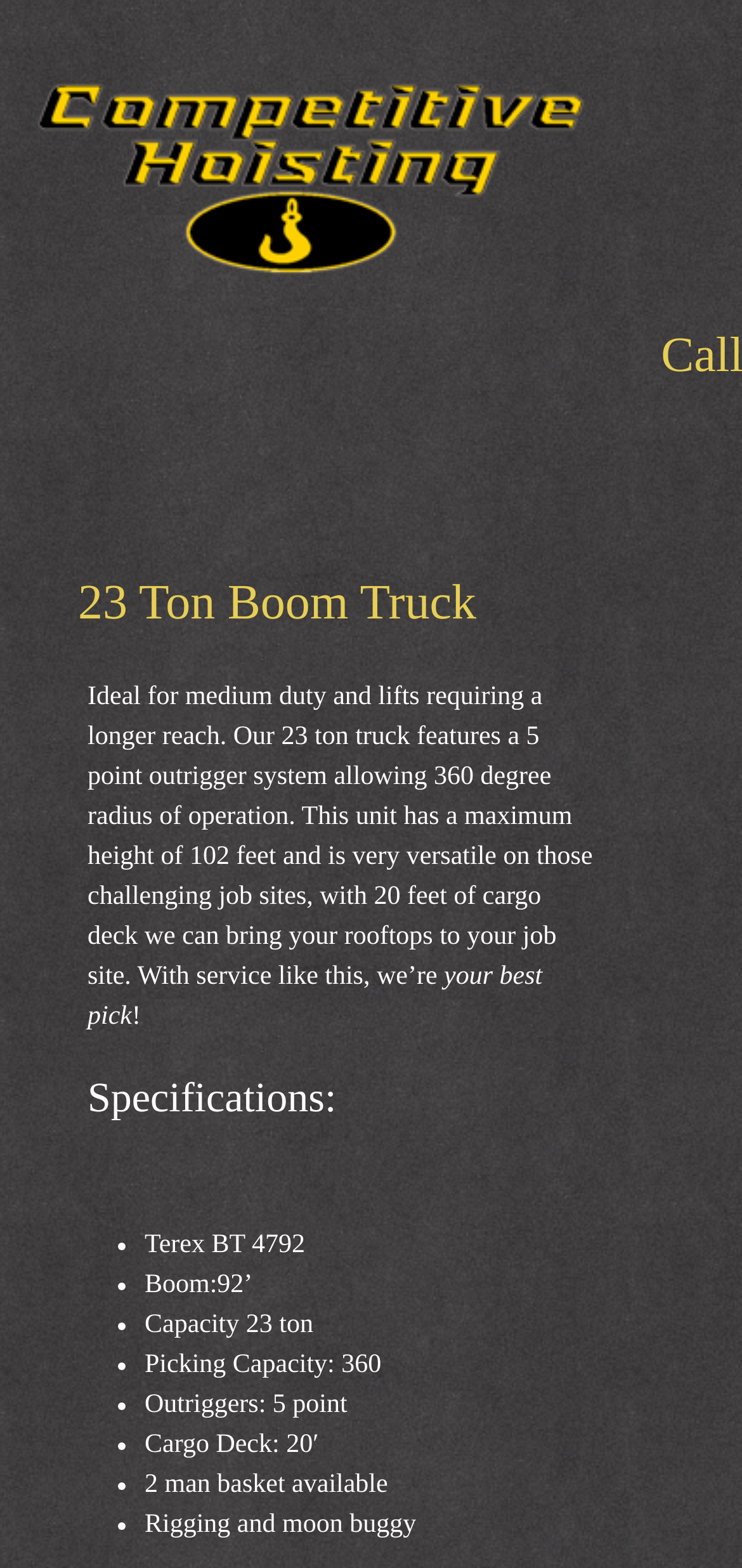Locate and extract the text of the main heading on the webpage.

Call today! (586) 792-6000